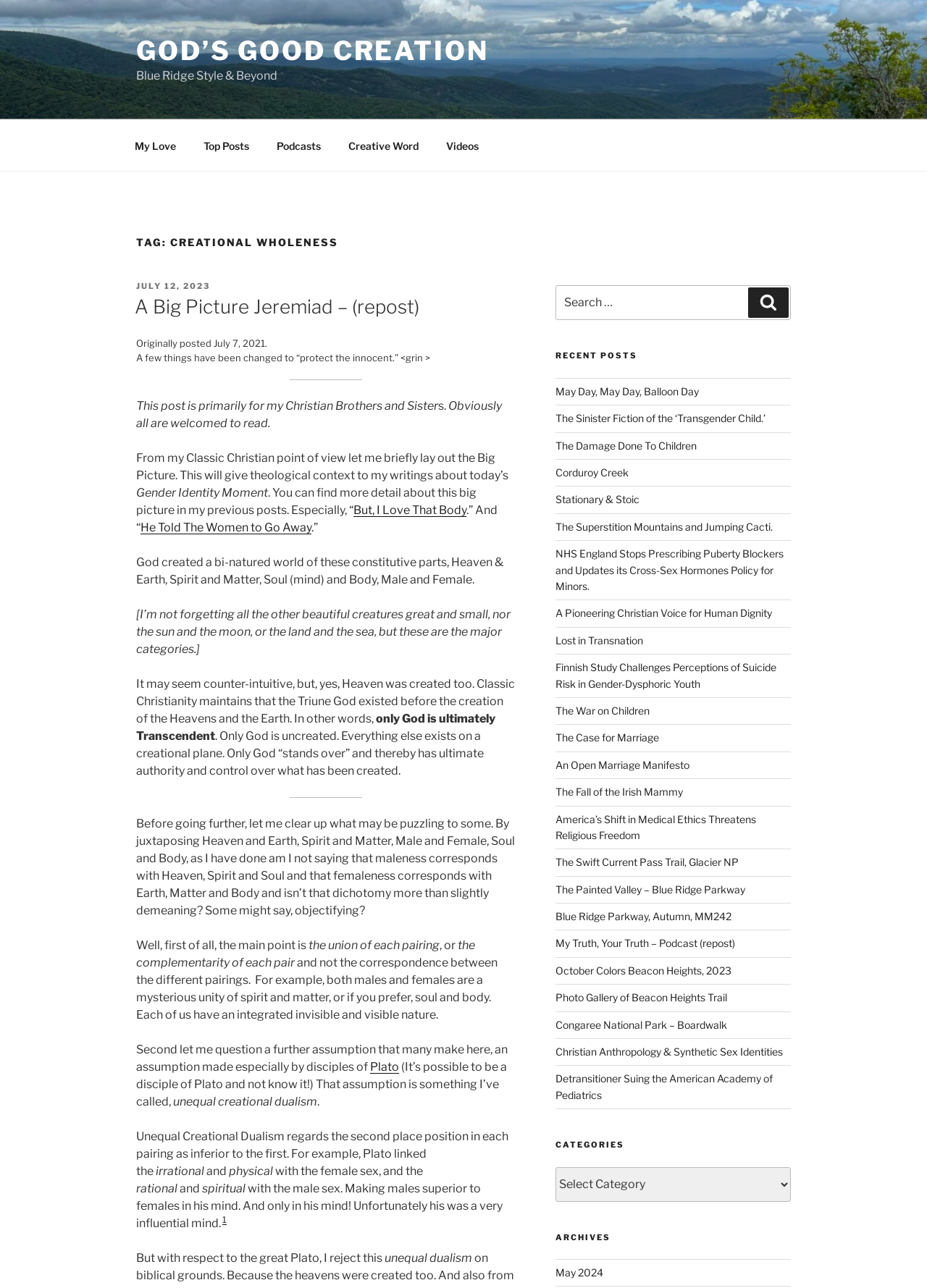Please identify the bounding box coordinates of the element's region that I should click in order to complete the following instruction: "View the 'RECENT POSTS' section". The bounding box coordinates consist of four float numbers between 0 and 1, i.e., [left, top, right, bottom].

[0.599, 0.272, 0.853, 0.281]